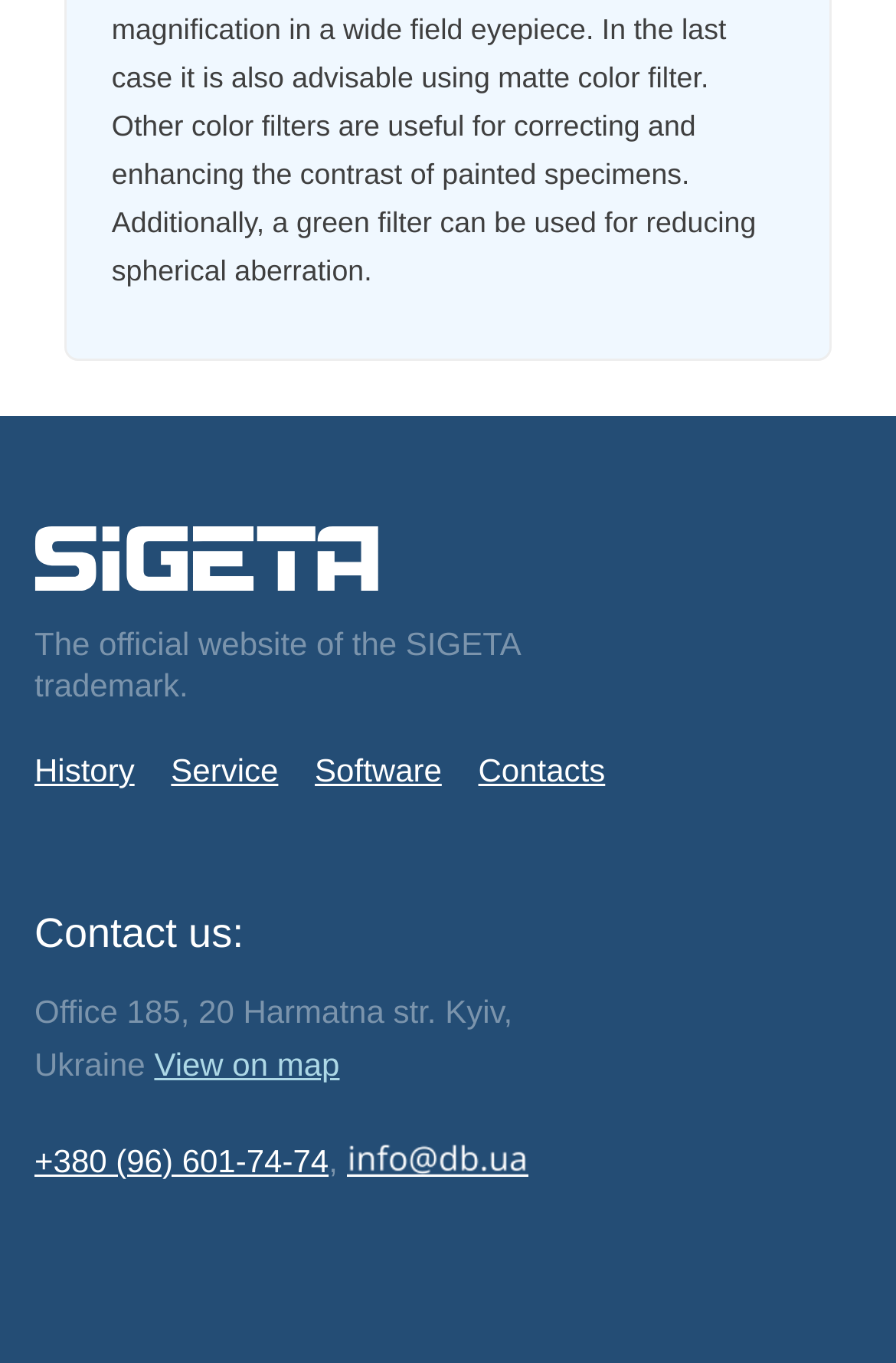With reference to the image, please provide a detailed answer to the following question: What is the address of the office?

The static text element contains the address of the office, which is 'Office 185, 20 Harmatna str. Kyiv, Ukraine'.